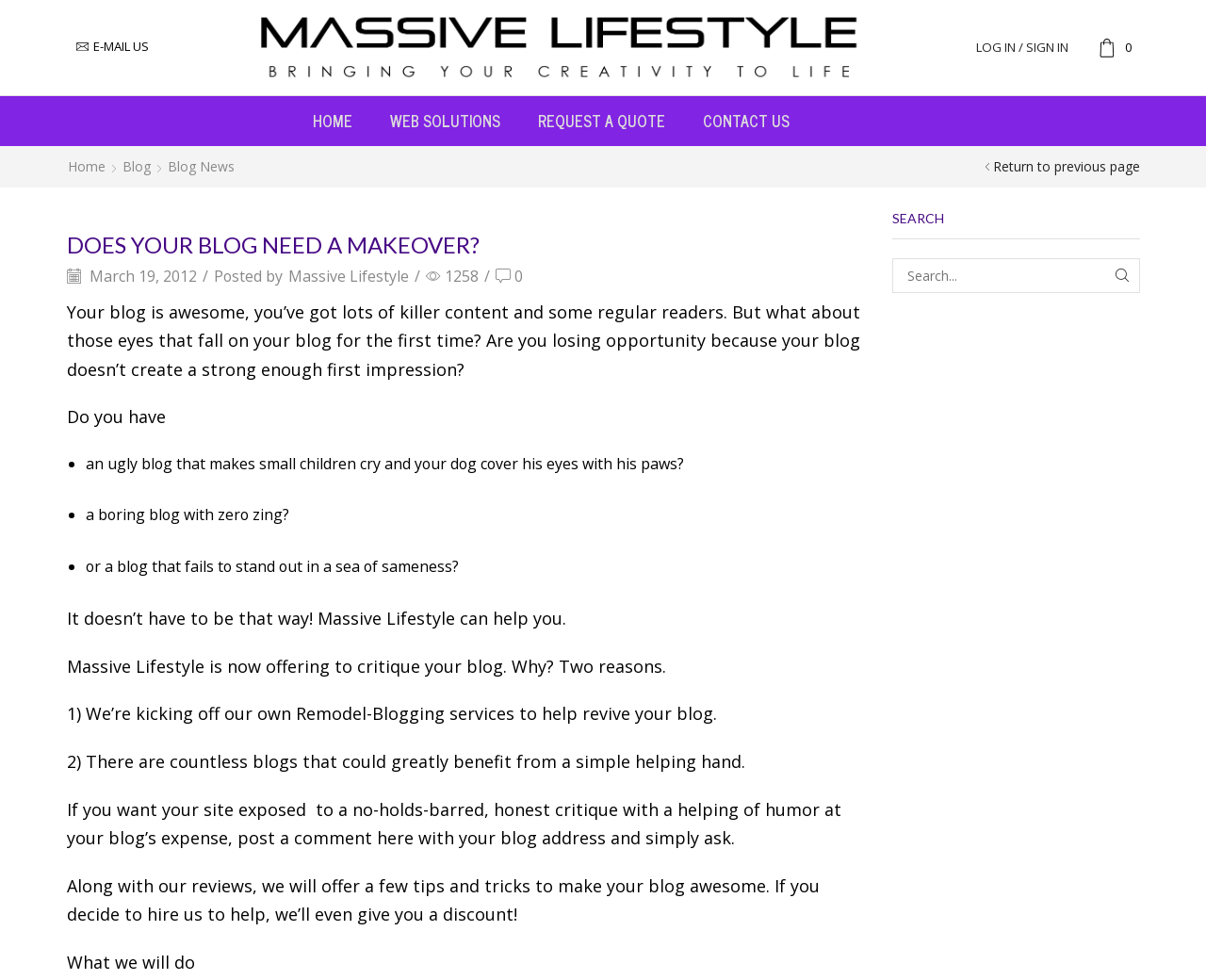What is the purpose of the blog post? Based on the image, give a response in one word or a short phrase.

To offer blog critique services